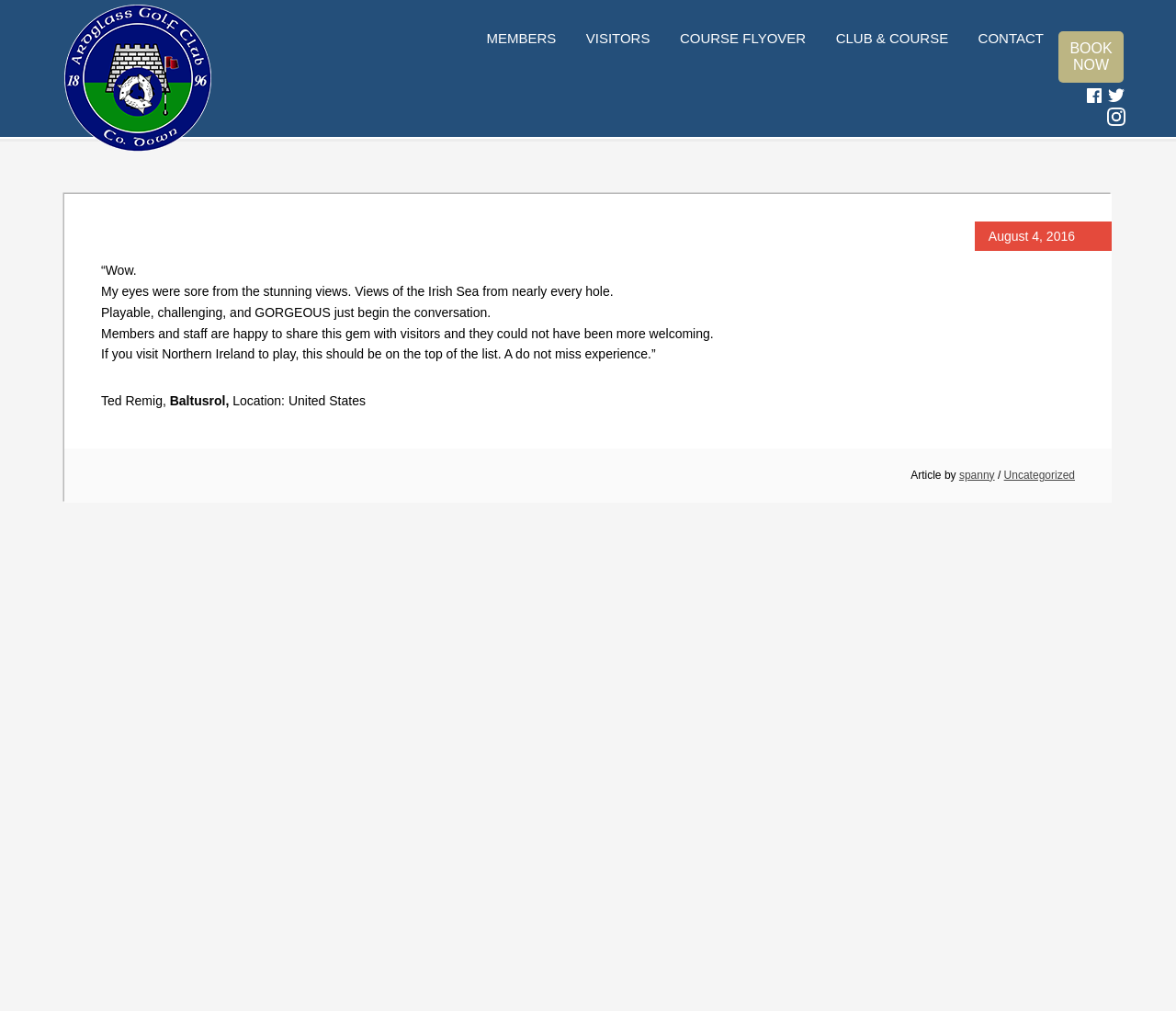What is the date mentioned in the article?
Could you answer the question in a detailed manner, providing as much information as possible?

The date can be found in the time element within the article section, which suggests that it is the date when the article was written or published.